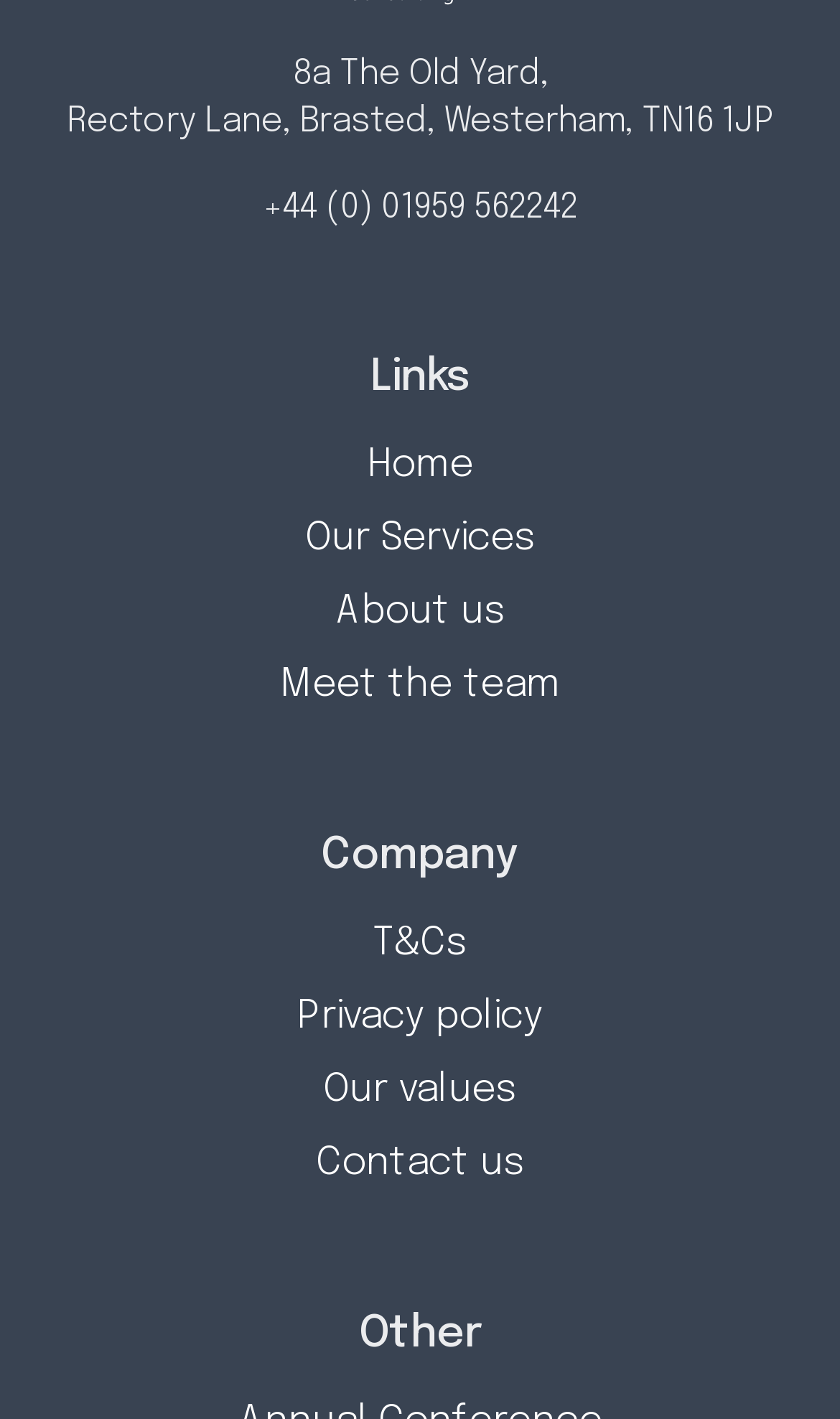What is the second section on the webpage?
Identify the answer in the screenshot and reply with a single word or phrase.

Links